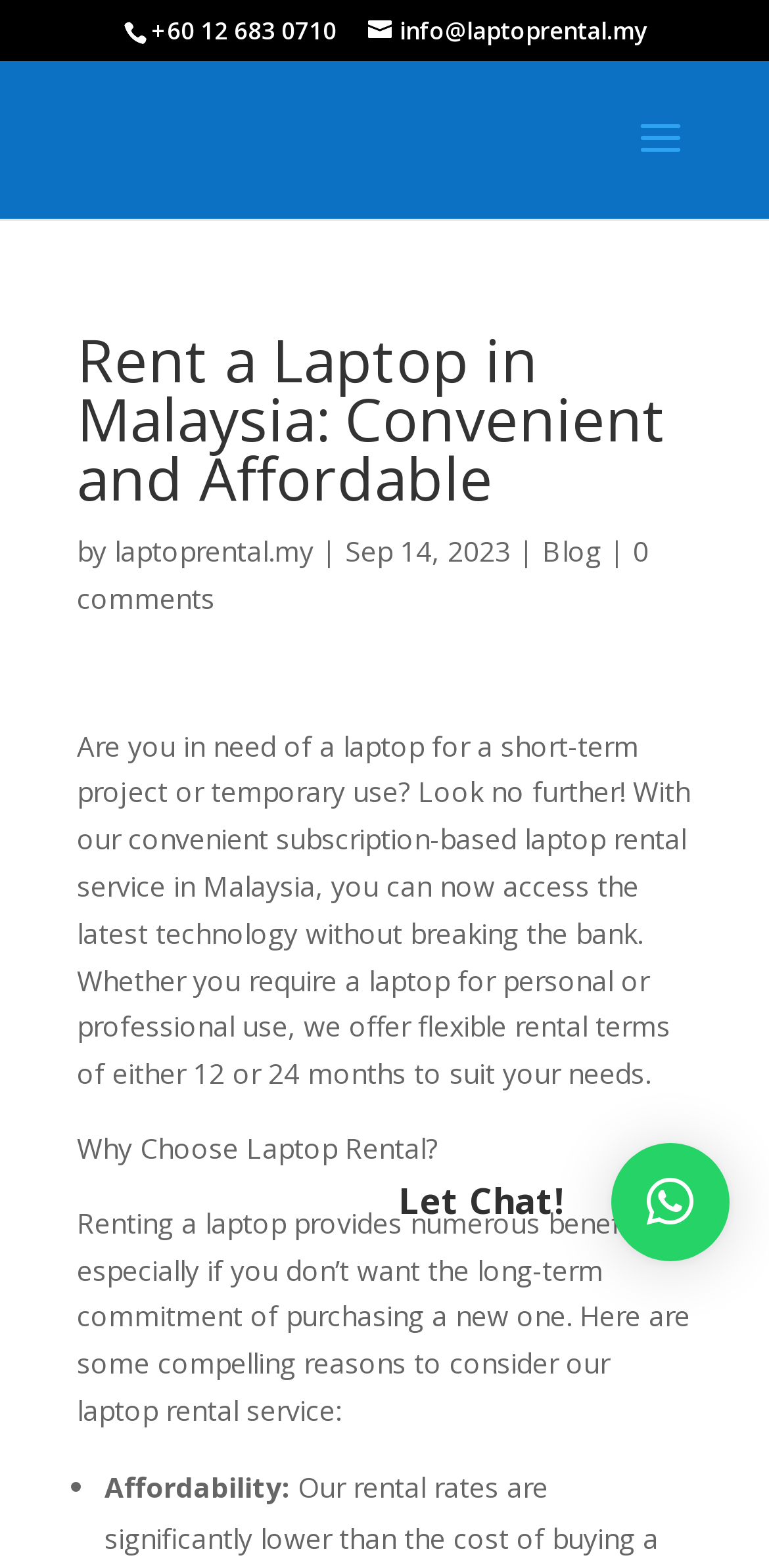Give a detailed account of the webpage.

The webpage is about laptop rental services in Malaysia, with a focus on convenience and affordability. At the top, there is a phone number '+60 12 683 0710' and an email address 'info@laptoprental.my' on the right side. Below this, there is a heading that reads 'Rent a Laptop in Malaysia: Convenient and Affordable' followed by the website's domain name 'laptoprental.my' and the date 'Sep 14, 2023'. 

On the same level, there are two links, 'Blog' and '0 comments', positioned on the right side. The main content of the webpage starts with a paragraph that explains the benefits of renting a laptop for short-term projects or temporary use, highlighting the flexible rental terms of 12 or 24 months. 

Below this, there is a subheading 'Why Choose Laptop Rental?' followed by a paragraph that lists the benefits of renting a laptop, including avoiding long-term commitment. This is further elaborated with a bullet point 'Affordability:' that highlights the cost-effectiveness of the service. 

At the bottom right corner, there is a button with a chat icon and the text 'Let Chat!'.